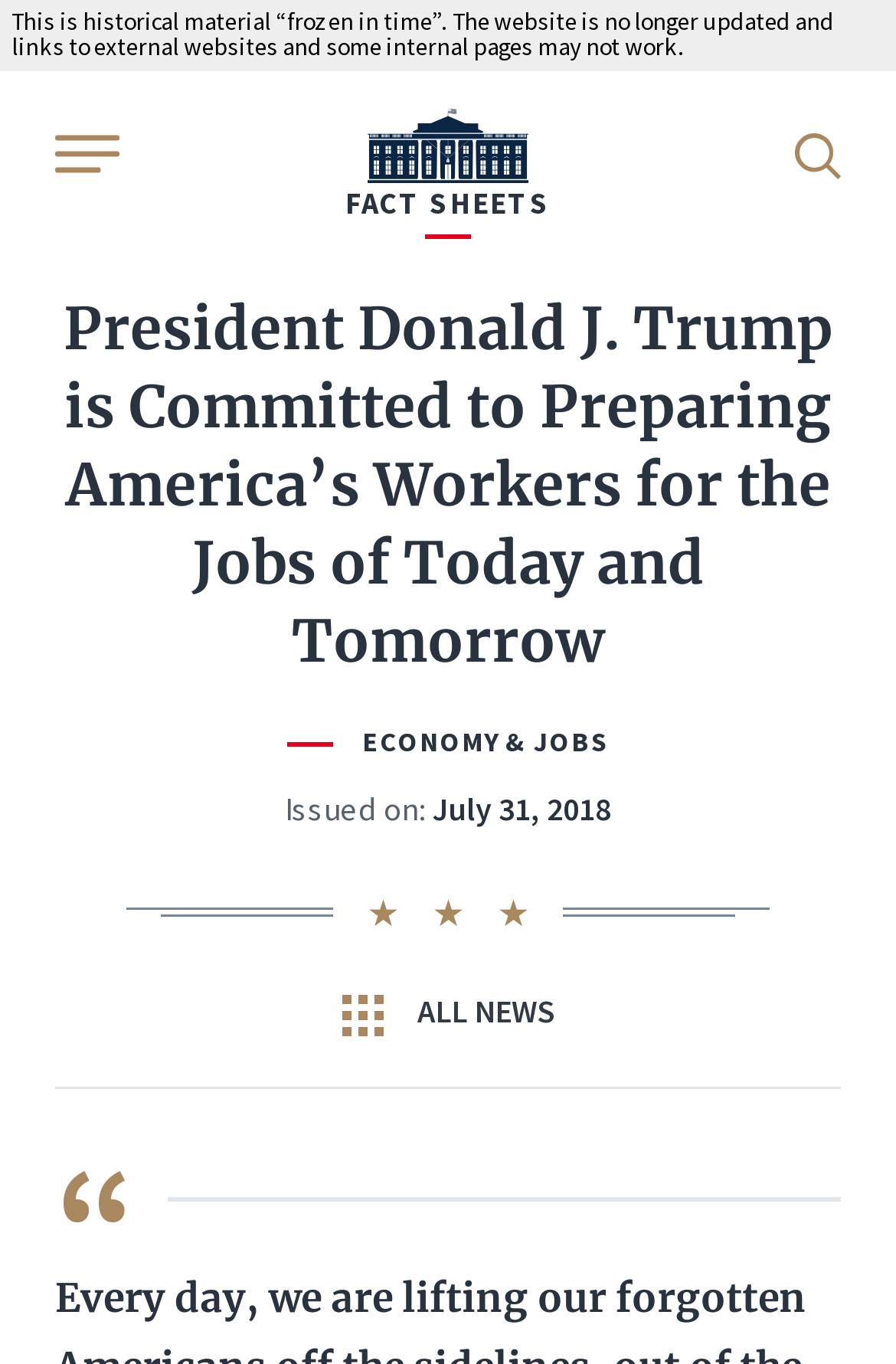Describe the webpage meticulously, covering all significant aspects.

The webpage appears to be an article from the White House website, with a focus on President Donald J. Trump's commitment to preparing America's workers for the jobs of today and tomorrow. 

At the top left of the page, there is a button labeled "Open Menu" with an accompanying icon. To the right of this button, there is a link to WhiteHouse.gov, which also has an associated image. Further to the right, there is a link to copy the URL to the clipboard, accompanied by an image. 

On the top right side of the page, there is a link to open a search function, accompanied by an icon. Below this, there is a heading that displays the title of the article. 

Below the title, there is a section with a heading labeled "FACT SHEETS". Underneath this, there is a link to "ECONOMY & JOBS". 

The main content of the article appears below, with a publication date of July 31, 2018. The article is divided into sections by horizontal separator lines. 

At the bottom of the page, there is a complementary section that contains a link to "ALL NEWS" and a heading with a quote from President Trump.